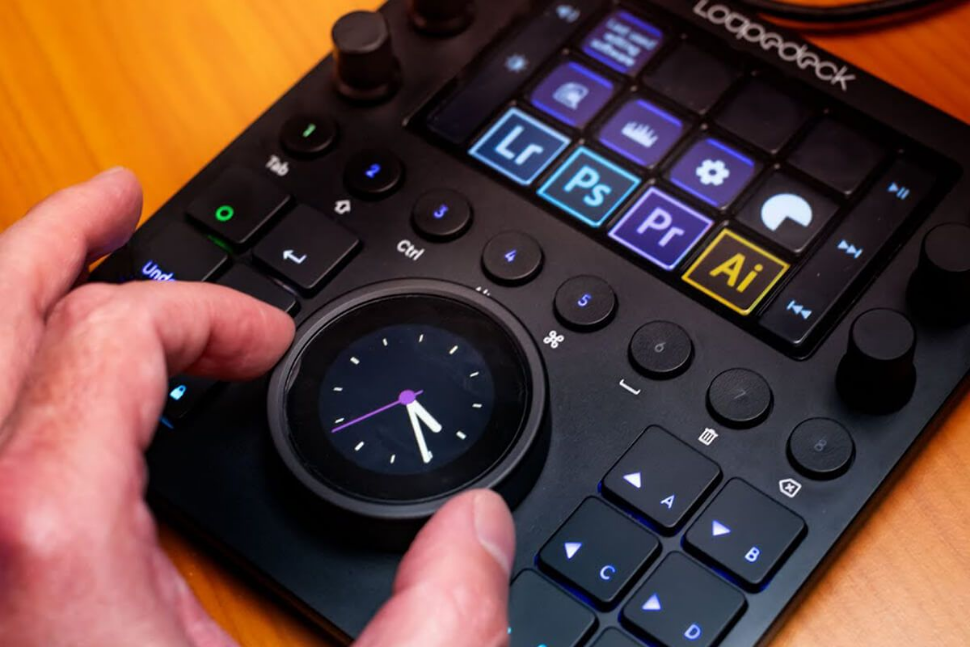Create an extensive and detailed description of the image.

The image showcases a Loupedeck console, an innovative editing tool designed to enhance the workflow for digital content creators. An individual is using one hand to manipulate a circular dial at the center of the console, which features a time-themed display, indicating its purpose in editing or designing tasks. Surrounding the dial are various buttons that provide shortcuts for popular software programs, such as Adobe Lightroom (denoted as "Lr"), Photoshop ("Ps"), Premiere Pro ("Pr"), and Illustrator ("Ai"). The console's matte black finish contrasts nicely with the vibrant, backlit icons, exemplifying modern design and functionality. This image captures the essence of a sophisticated and user-friendly tool aimed at providing a more efficient editing process while allowing users to assign specific functions and shortcuts tailored to their preferences.